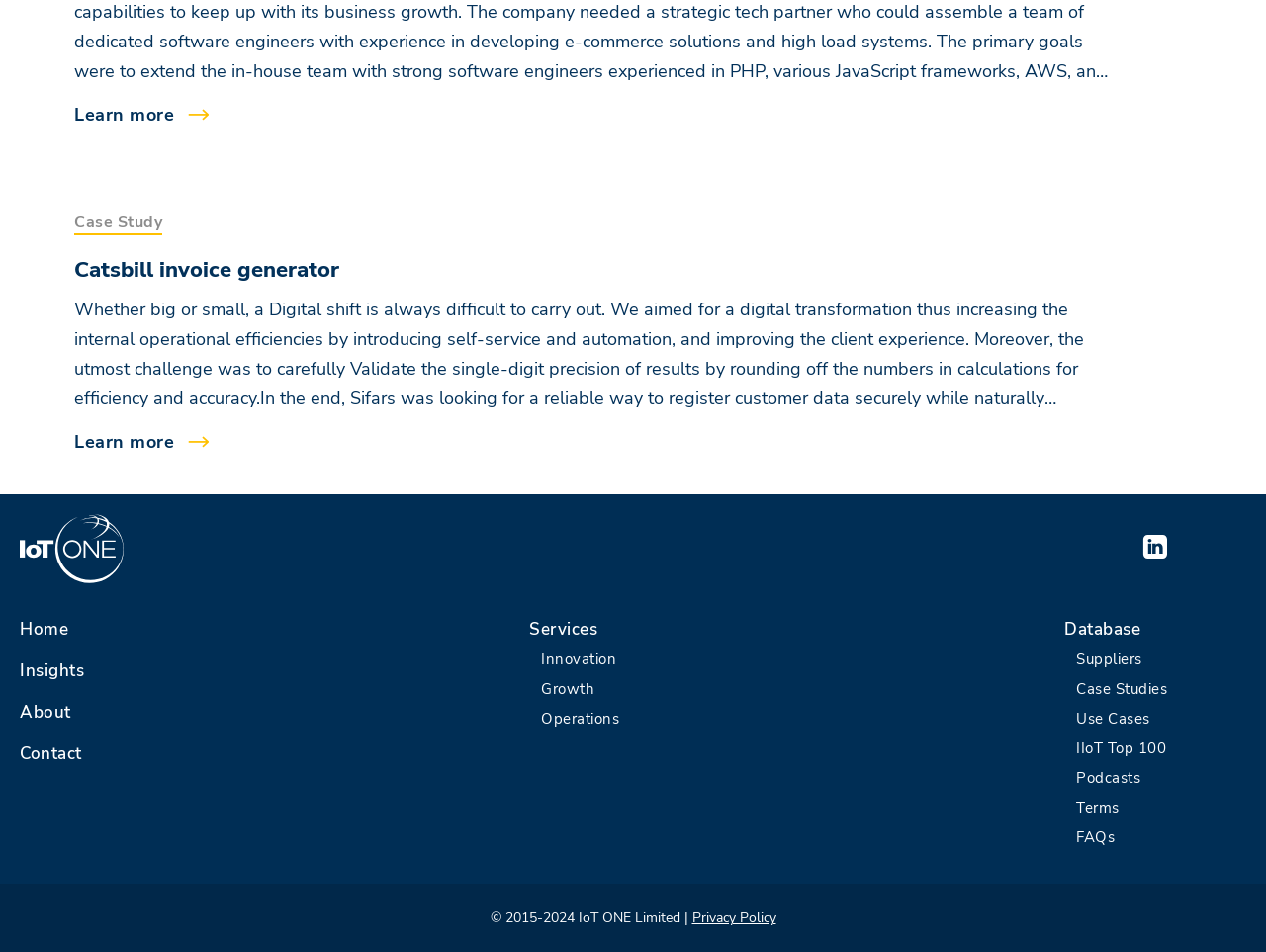Provide a brief response to the question using a single word or phrase: 
How many links are there in the top navigation bar?

8